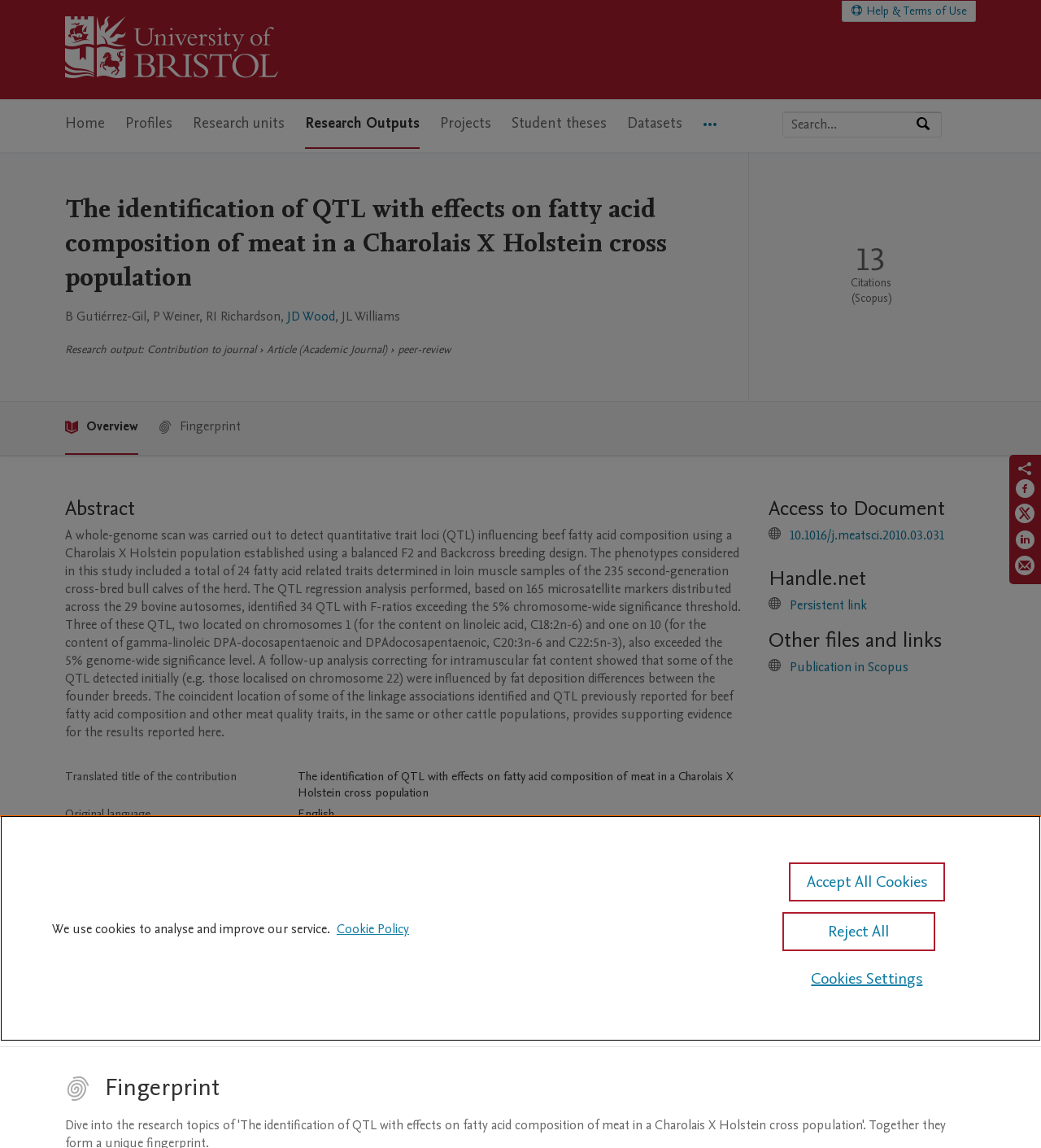From the webpage screenshot, identify the region described by Home. Provide the bounding box coordinates as (top-left x, top-left y, bottom-right x, bottom-right y), with each value being a floating point number between 0 and 1.

[0.062, 0.086, 0.101, 0.13]